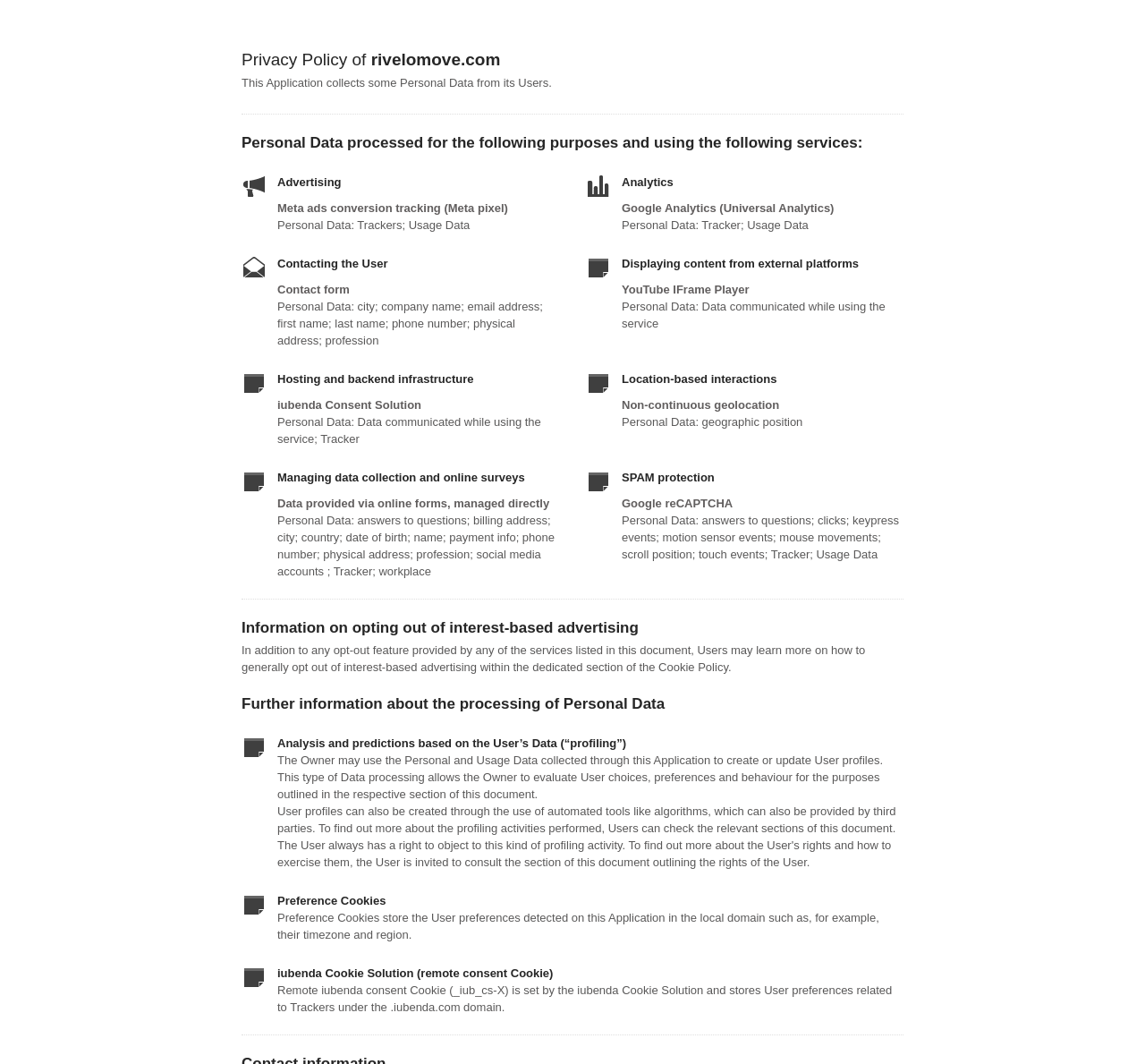What is the purpose of iubenda Consent Solution? Look at the image and give a one-word or short phrase answer.

Hosting and backend infrastructure